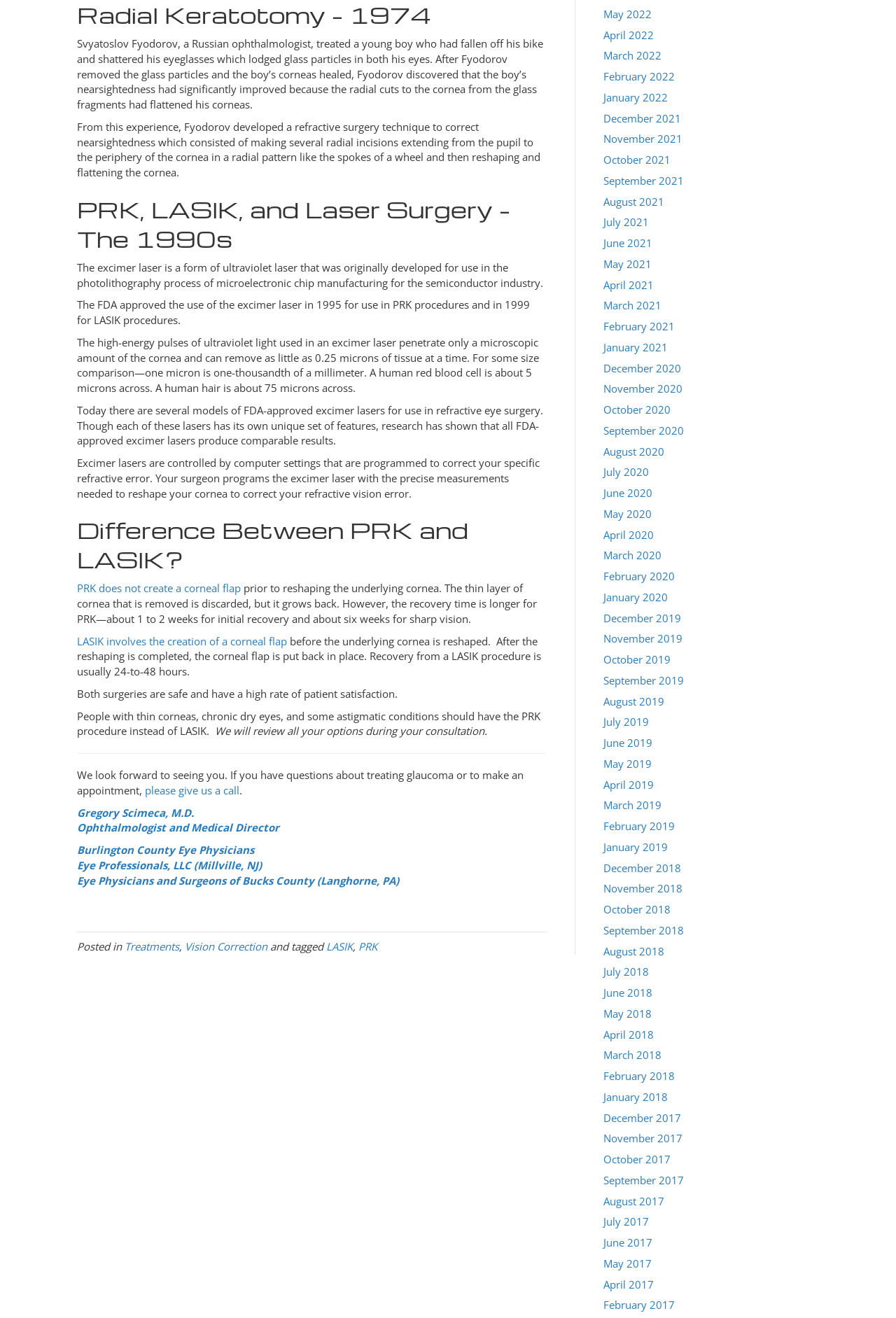How long does it take to recover from a LASIK procedure?
Based on the screenshot, answer the question with a single word or phrase.

24-to-48 hours